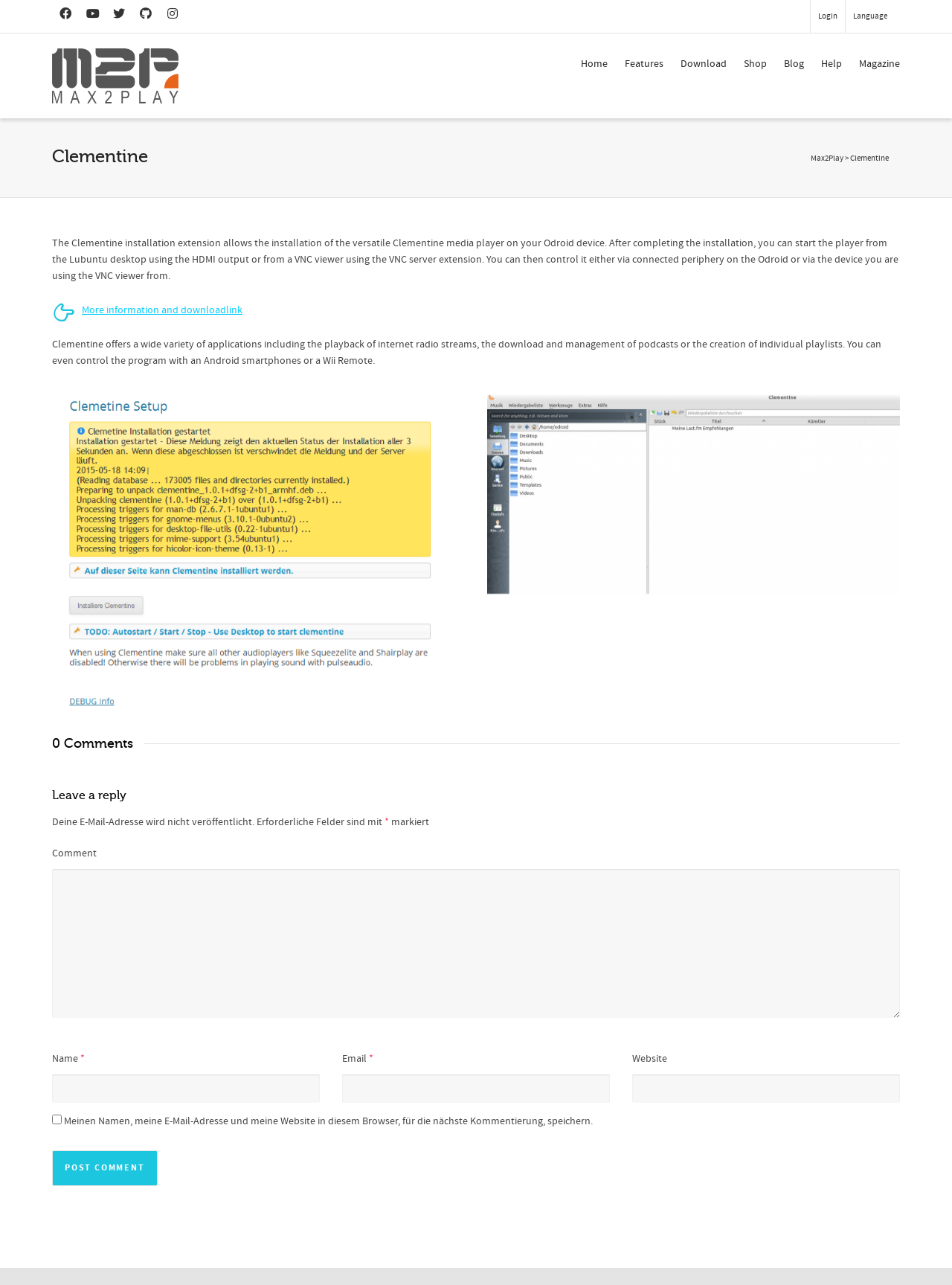Could you specify the bounding box coordinates for the clickable section to complete the following instruction: "Login"?

[0.859, 0.0, 0.88, 0.025]